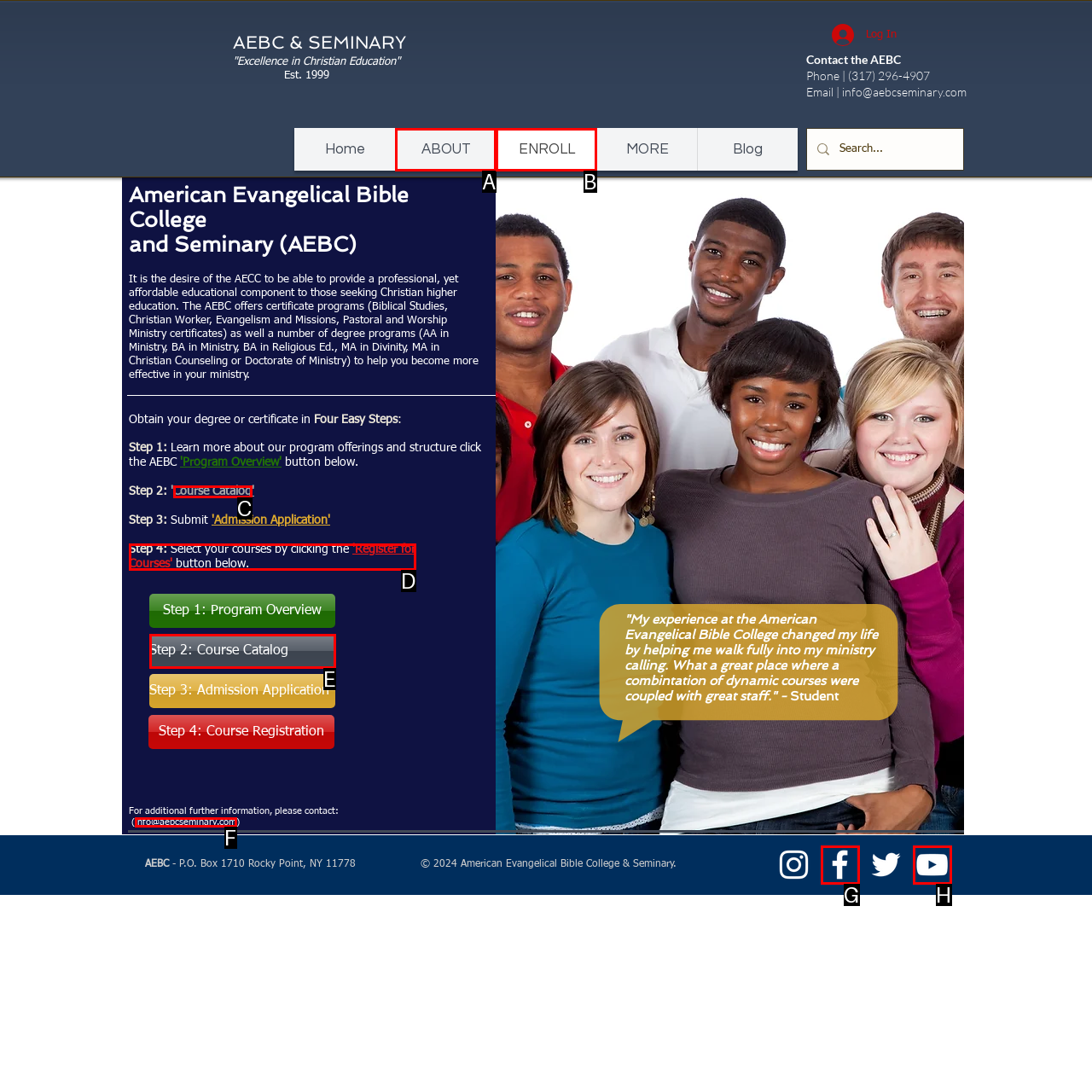Determine which option matches the element description: aria-label="YouTube"
Answer using the letter of the correct option.

H